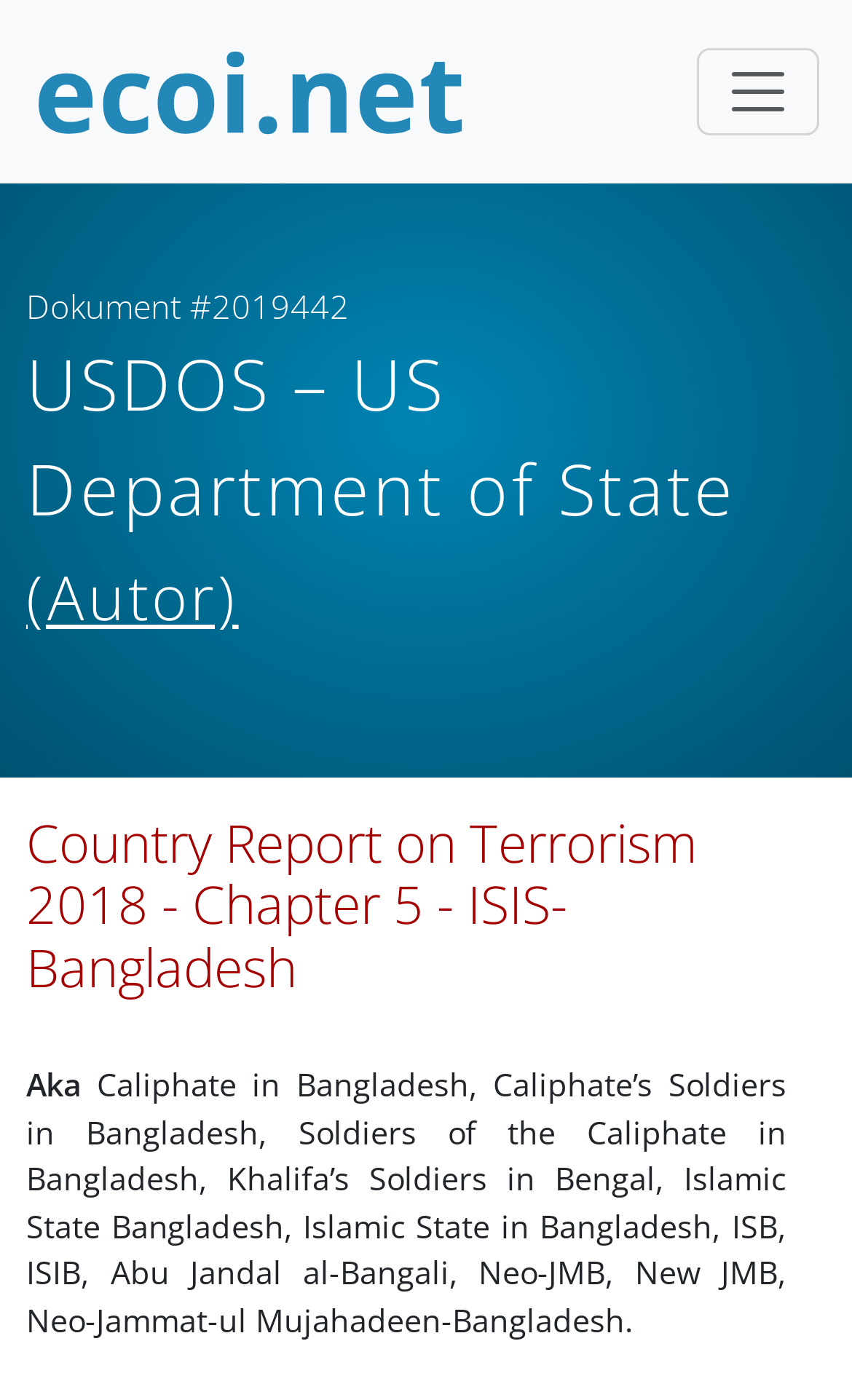What is the document number?
Please give a detailed and elaborate explanation in response to the question.

I found the answer by looking at the StaticText element with the text 'Dokument #2019442' which shows the document number.